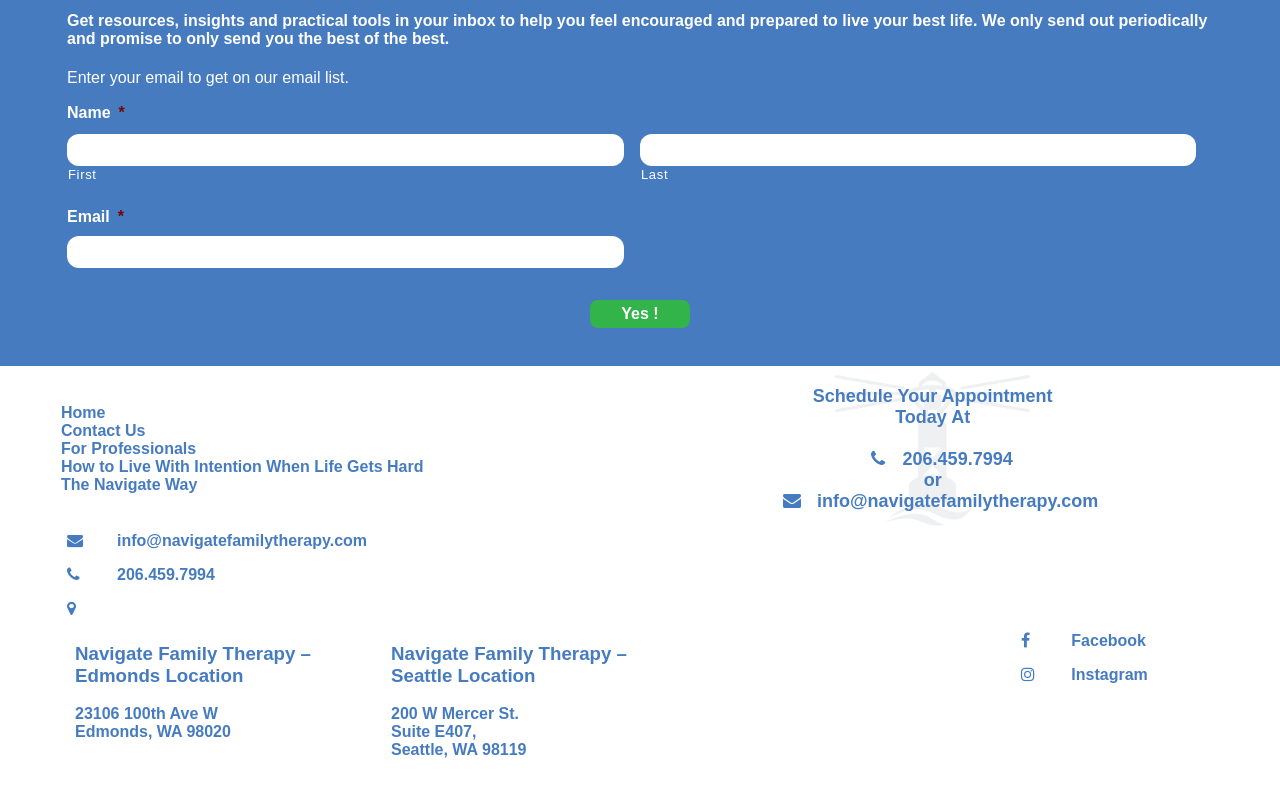What is the purpose of the email input field?
Based on the image, please offer an in-depth response to the question.

Based on the webpage, the email input field is part of a form that asks for the user's name and email address. The heading above the form states that by submitting their email, users will receive resources, insights, and practical tools to help them live their best life. Therefore, the purpose of the email input field is to collect the user's email address to send them these resources and insights.